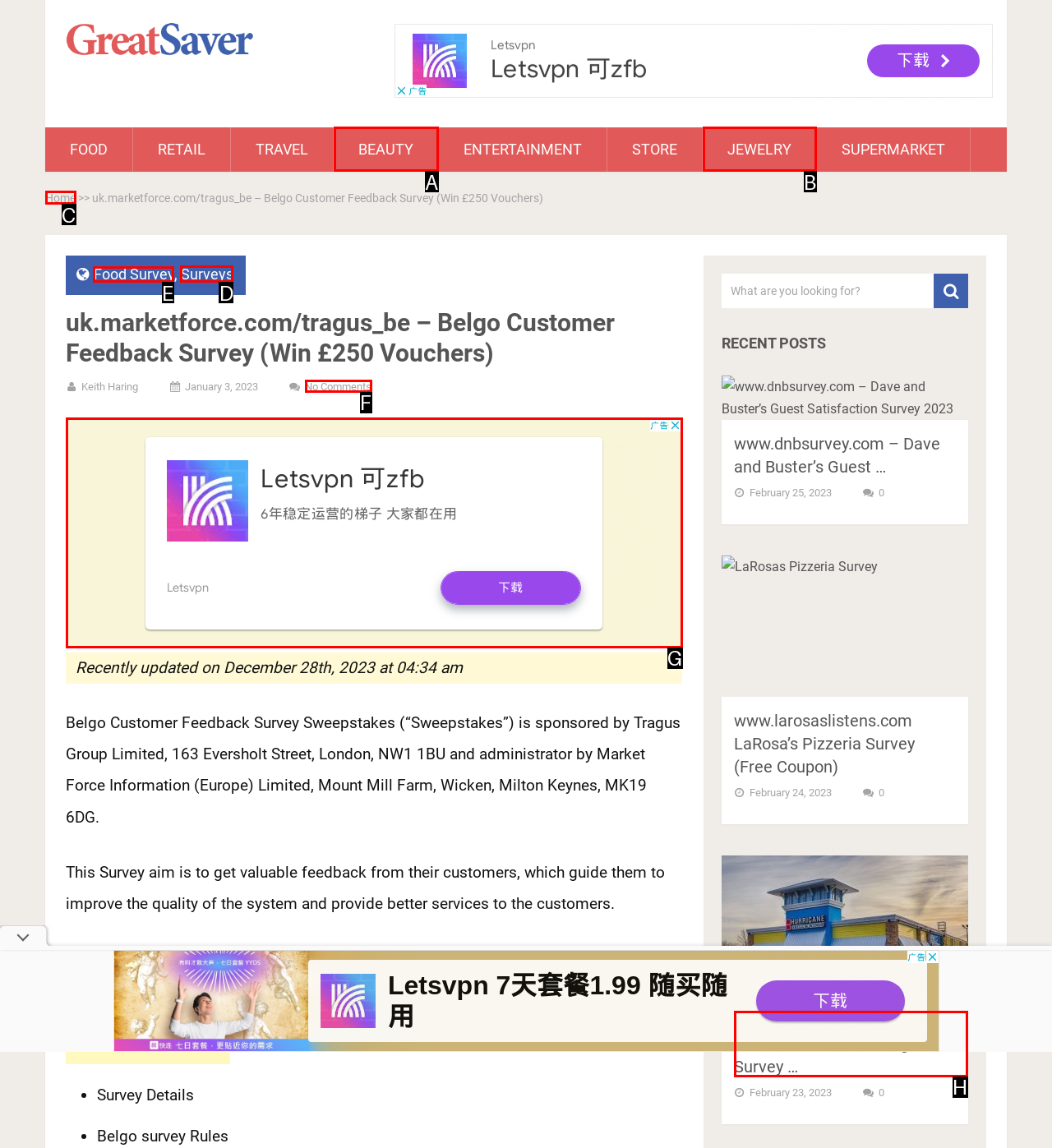Determine which HTML element should be clicked to carry out the following task: Click on the 'Food Survey' link Respond with the letter of the appropriate option.

E